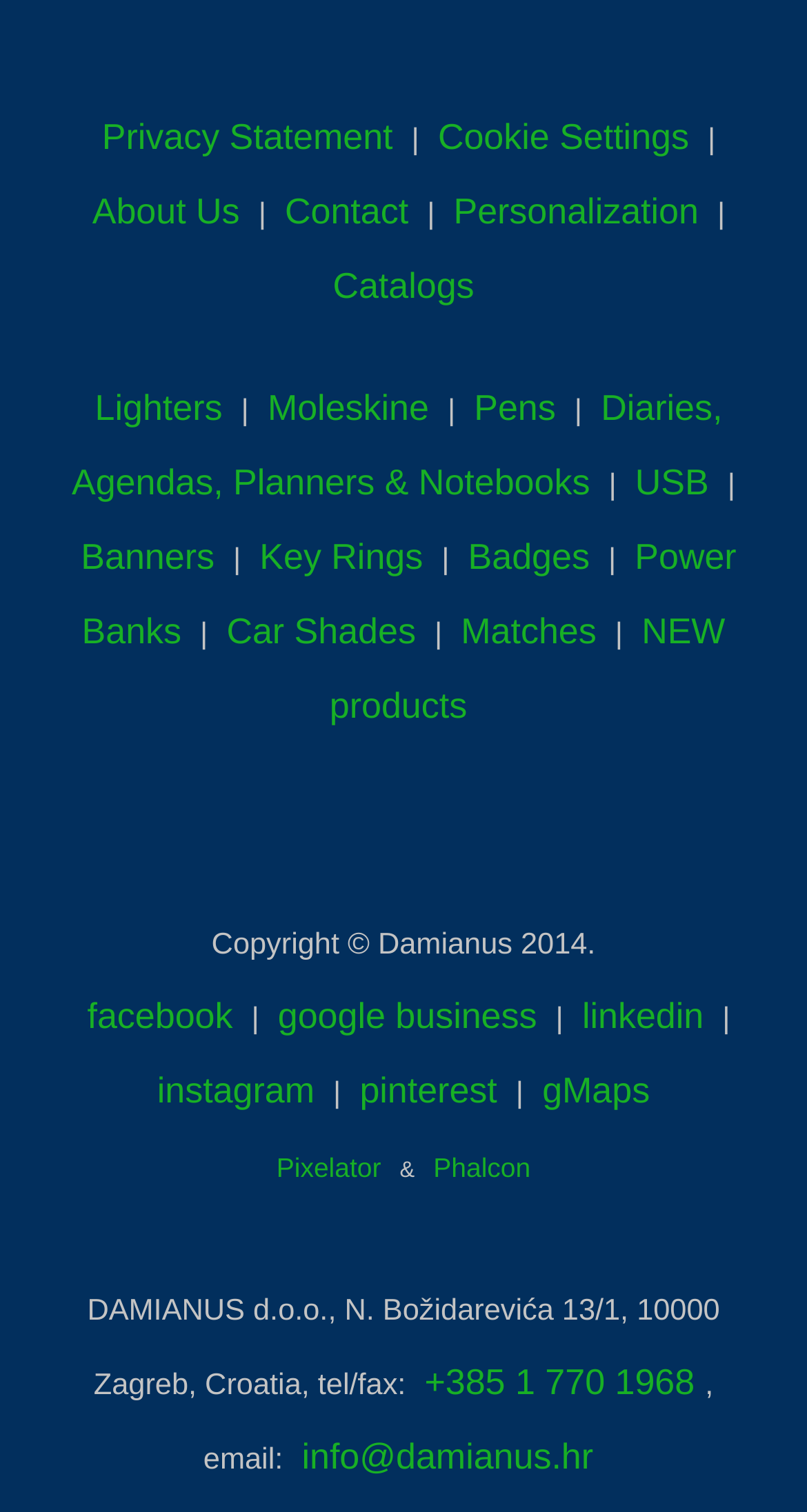Mark the bounding box of the element that matches the following description: "facebook".

[0.108, 0.658, 0.288, 0.685]